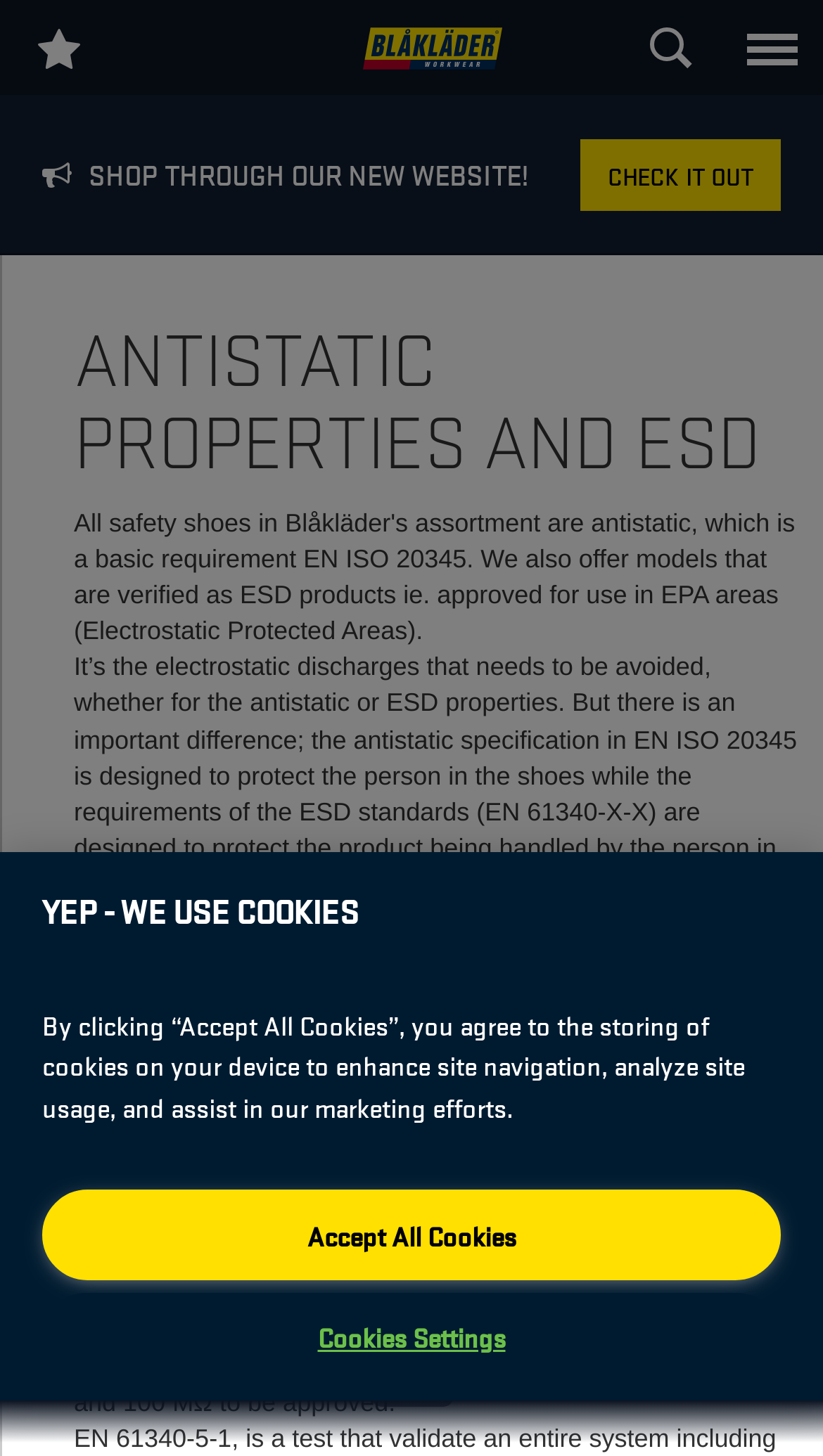Please identify the coordinates of the bounding box that should be clicked to fulfill this instruction: "Click the PRODUCTS link".

[0.231, 0.145, 1.0, 0.217]